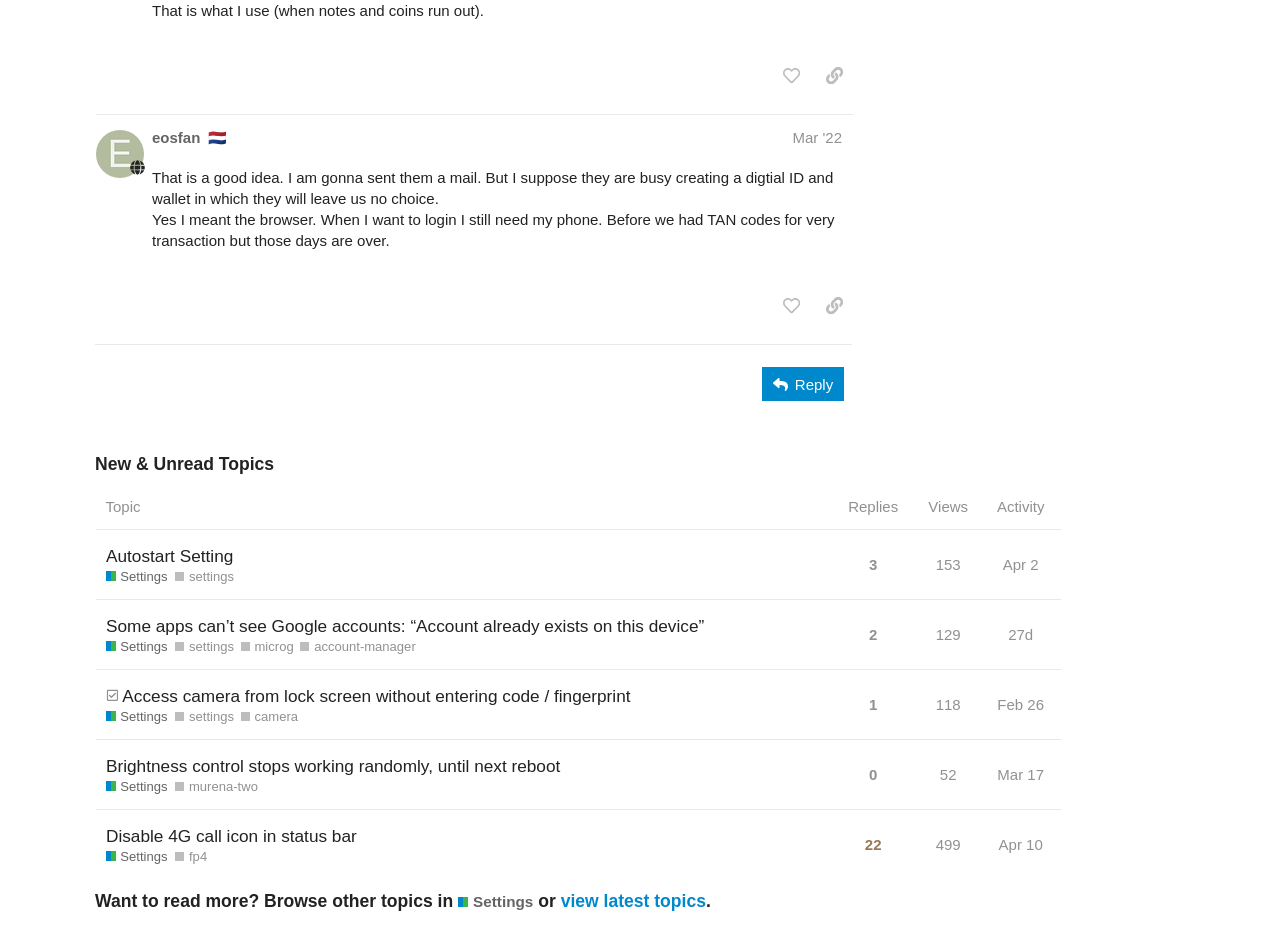Determine the bounding box coordinates of the region I should click to achieve the following instruction: "reply to the post". Ensure the bounding box coordinates are four float numbers between 0 and 1, i.e., [left, top, right, bottom].

[0.596, 0.392, 0.659, 0.429]